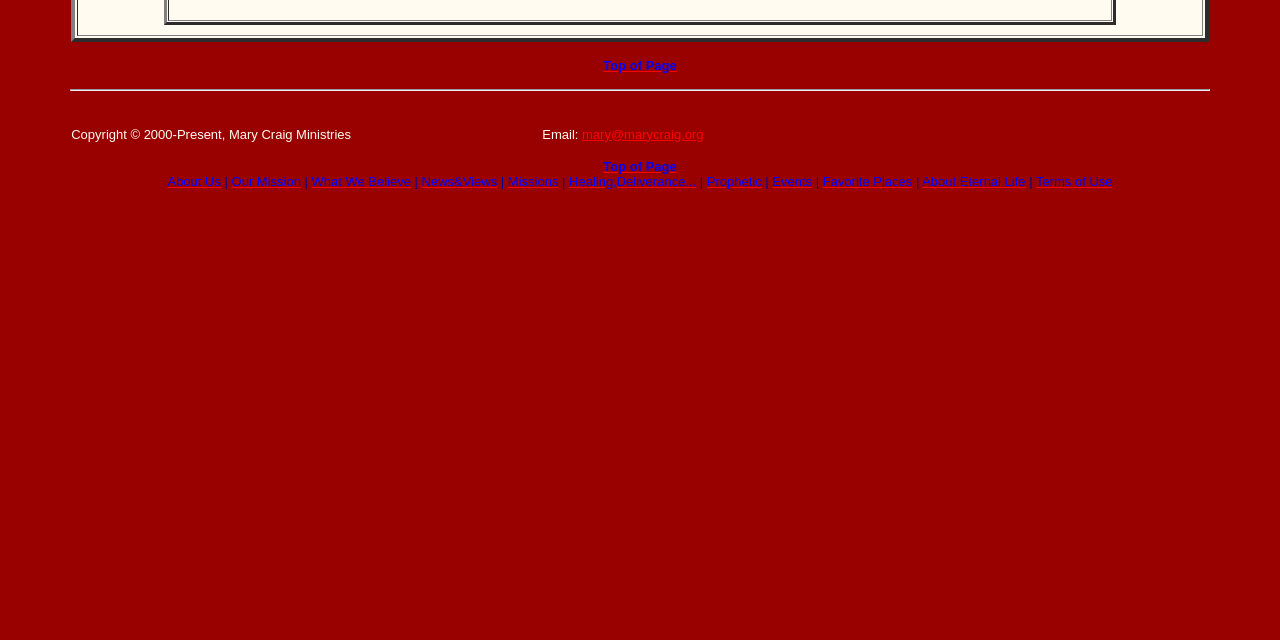Provide the bounding box coordinates, formatted as (top-left x, top-left y, bottom-right x, bottom-right y), with all values being floating point numbers between 0 and 1. Identify the bounding box of the UI element that matches the description: Events

[0.603, 0.269, 0.634, 0.295]